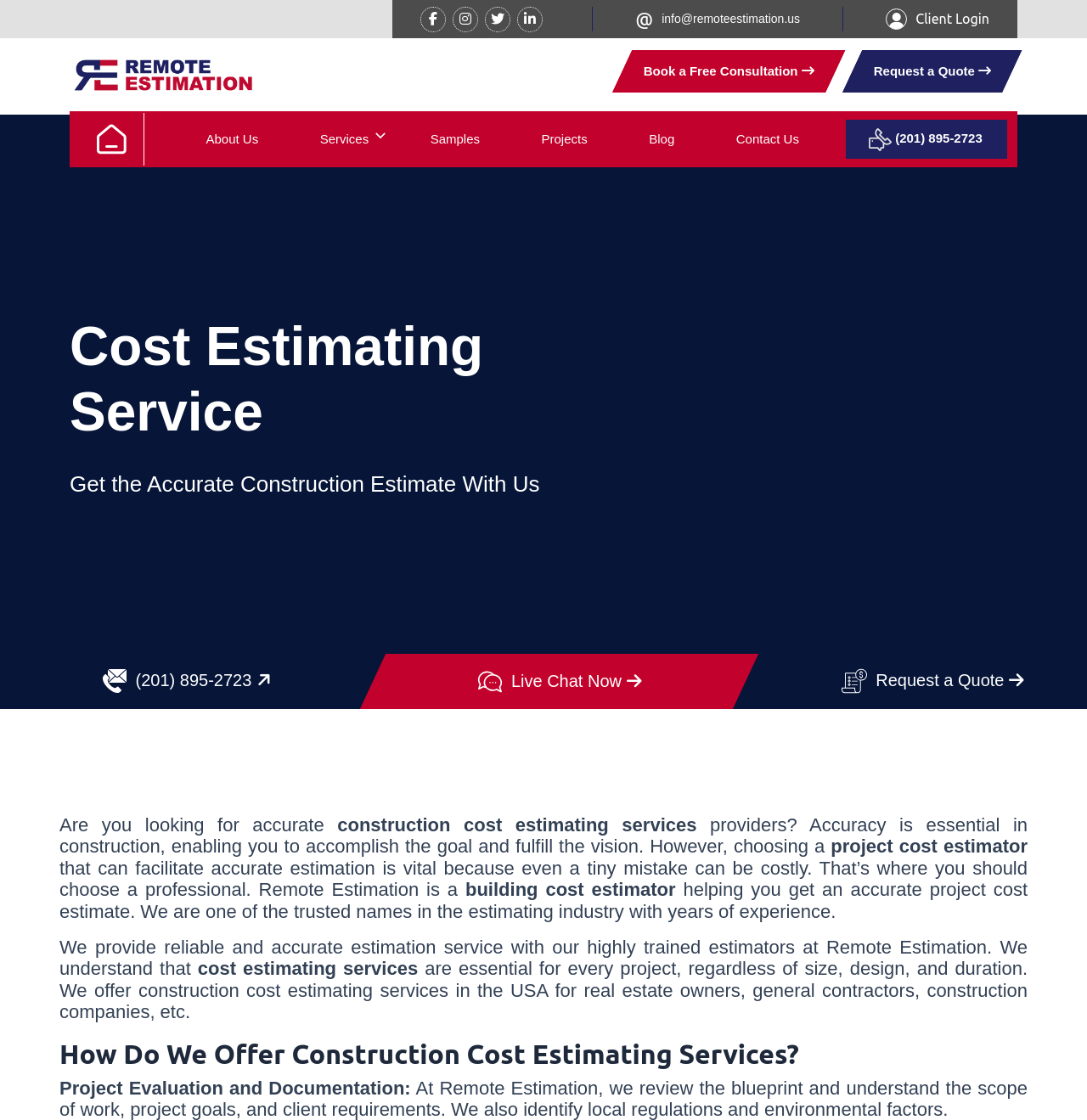What is the company's email address?
Based on the screenshot, provide a one-word or short-phrase response.

info@remoteestimation.us